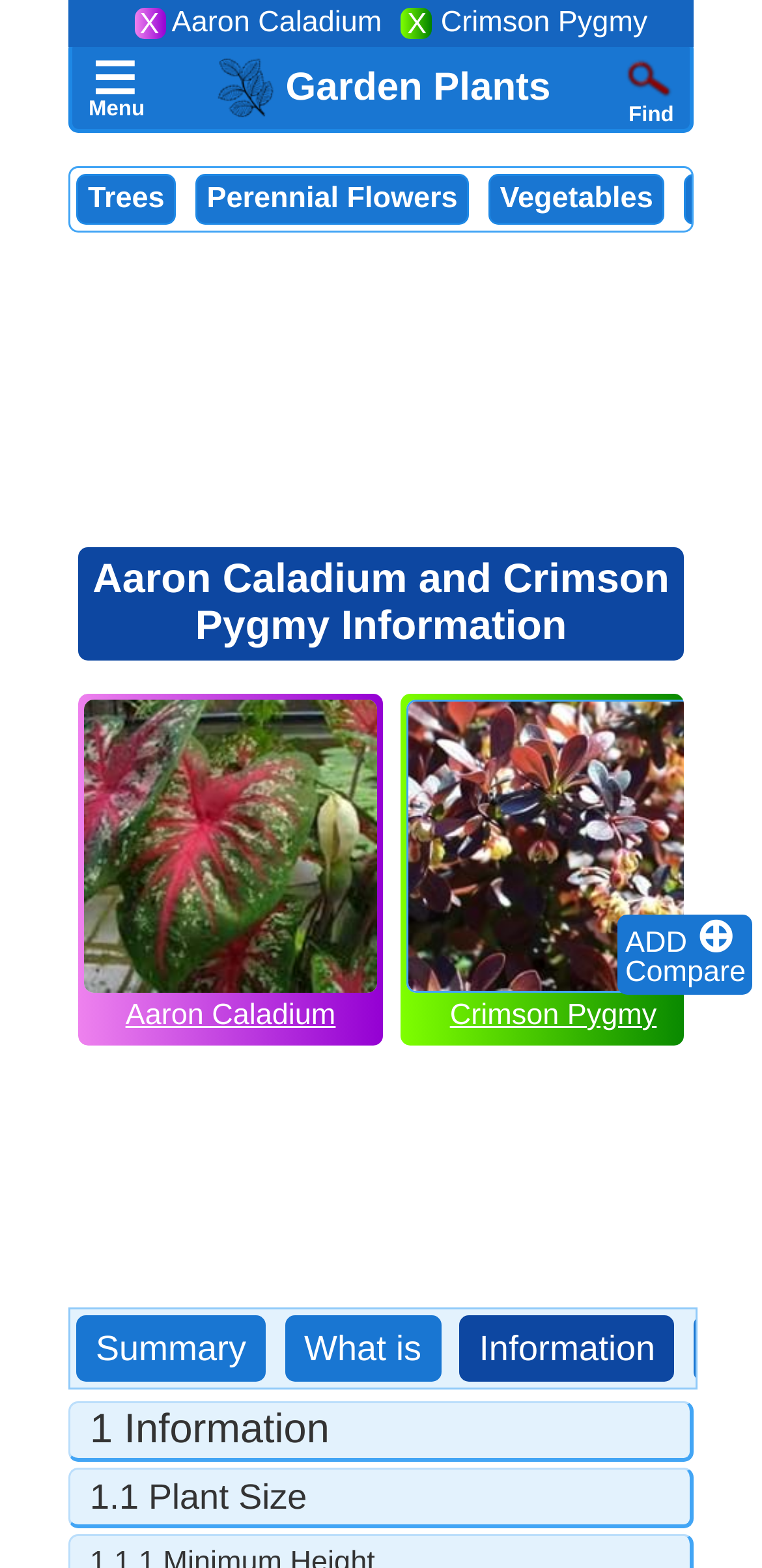Please locate the bounding box coordinates of the element that should be clicked to achieve the given instruction: "Remove Aaron Caladium".

[0.176, 0.005, 0.217, 0.026]